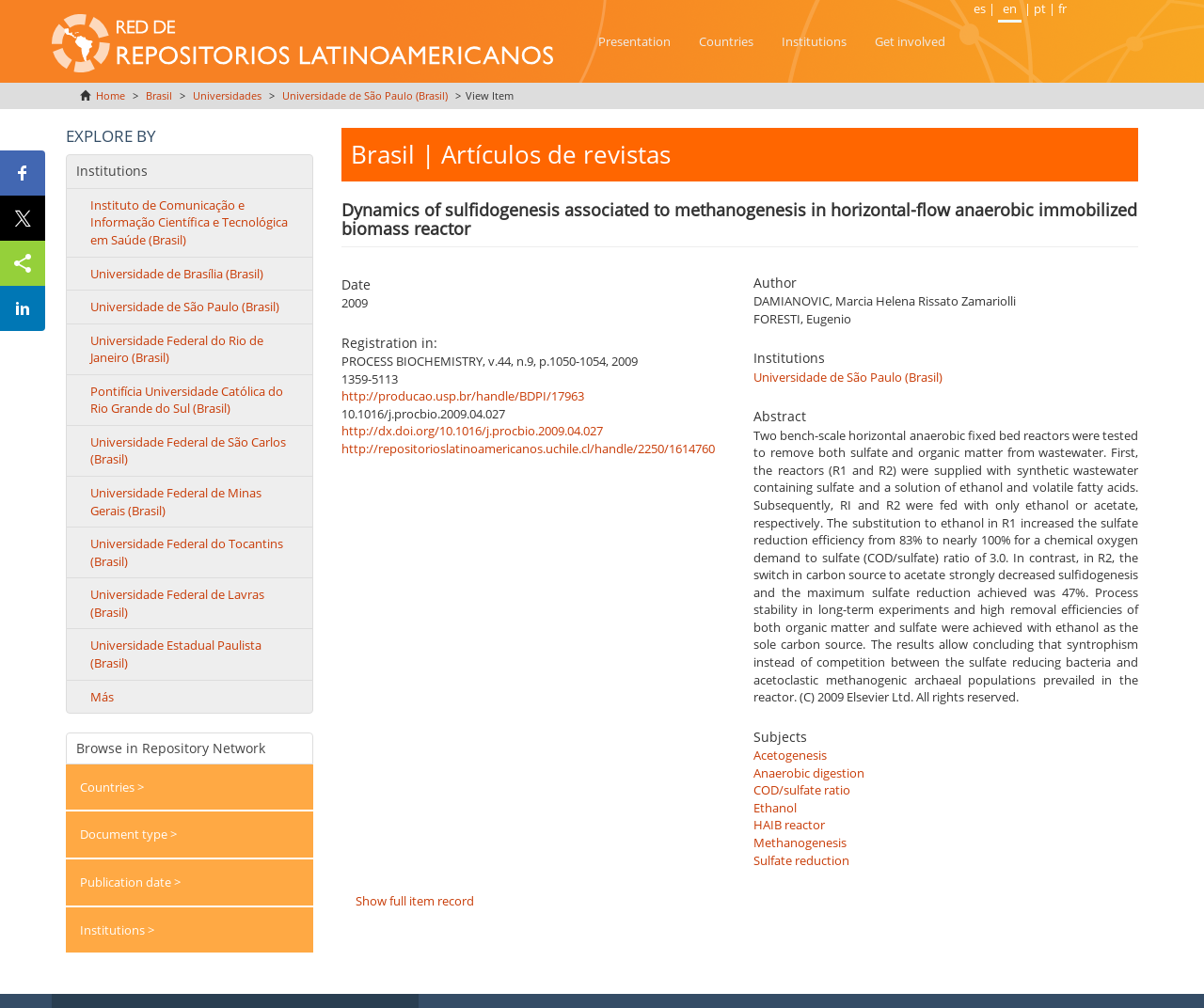Generate a thorough caption that explains the contents of the webpage.

This webpage appears to be a research article or academic paper about the dynamics of sulfidogenesis associated with methanogenesis in horizontal-flow anaerobic immobilized biomass reactors. 

At the top of the page, there is a horizontal navigation menu with links to "Presentation", "Countries", "Institutions", and "Get involved". Below this menu, there is a section with links to different languages, including "es", "en", "pt", and "fr". 

On the left side of the page, there is a vertical menu with links to "Home", "Brasil", "Universidades", and "Universidade de São Paulo (Brasil)". Below this menu, there is a section titled "EXPLORE BY" with links to various institutions in Brazil. 

The main content of the page is divided into several sections, including "Dynamics of sulfidogenesis associated to methanogenesis in horizontal-flow anaerobic immobilized biomass reactor", "Date", "Registration in:", and "Abstract". The abstract section provides a summary of the research paper, which discusses the removal of sulfate and organic matter from wastewater using horizontal anaerobic fixed bed reactors. 

Below the abstract, there are sections for "Author", "Institutions", "Subjects", and "Show full item record". The subjects section lists various keywords related to the research, including "Acetogenesis", "Anaerobic digestion", "COD/sulfate ratio", and "Methanogenesis". 

At the bottom of the page, there are social media sharing buttons for Facebook, Twitter, ShareThis, and LinkedIn.